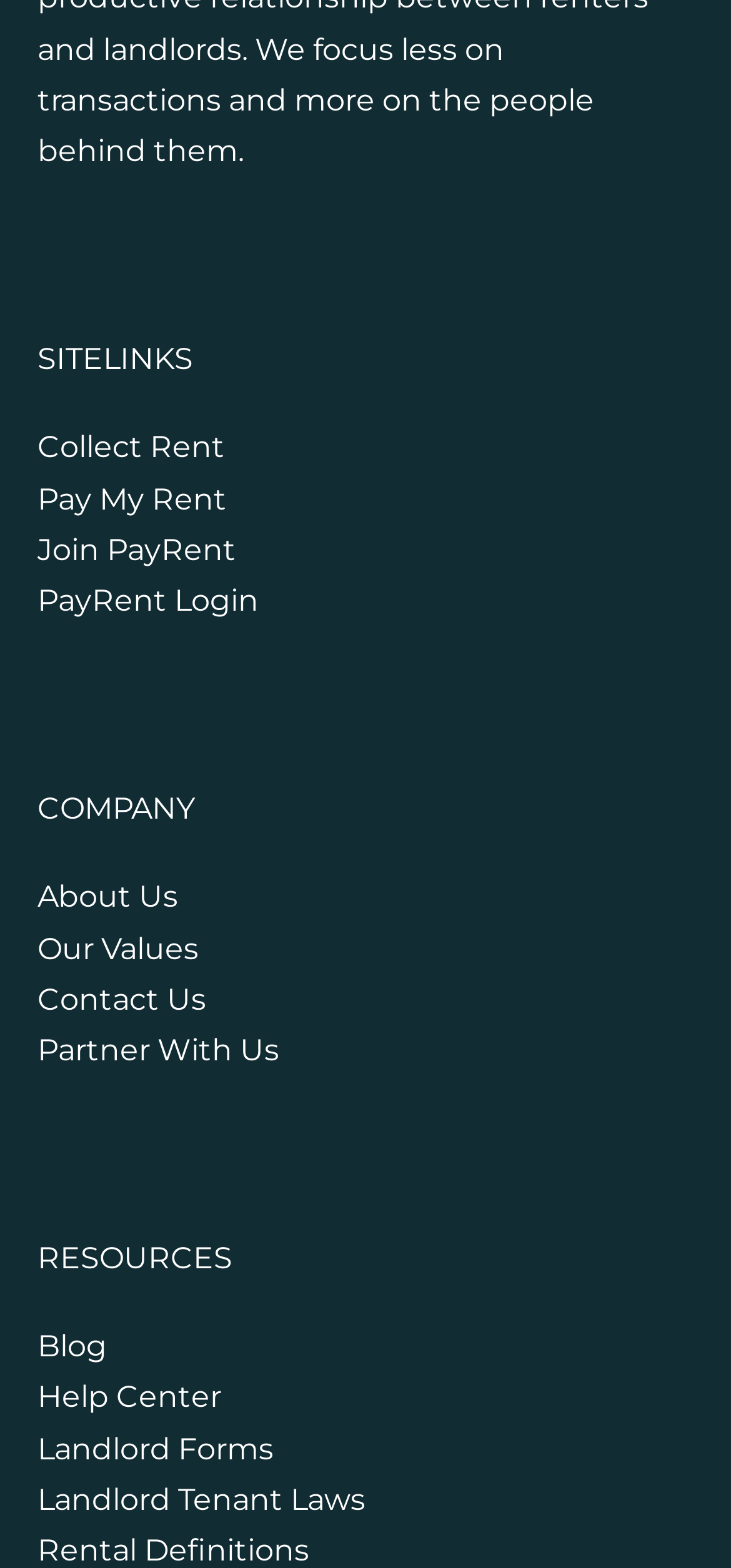Specify the bounding box coordinates for the region that must be clicked to perform the given instruction: "Enter website".

None